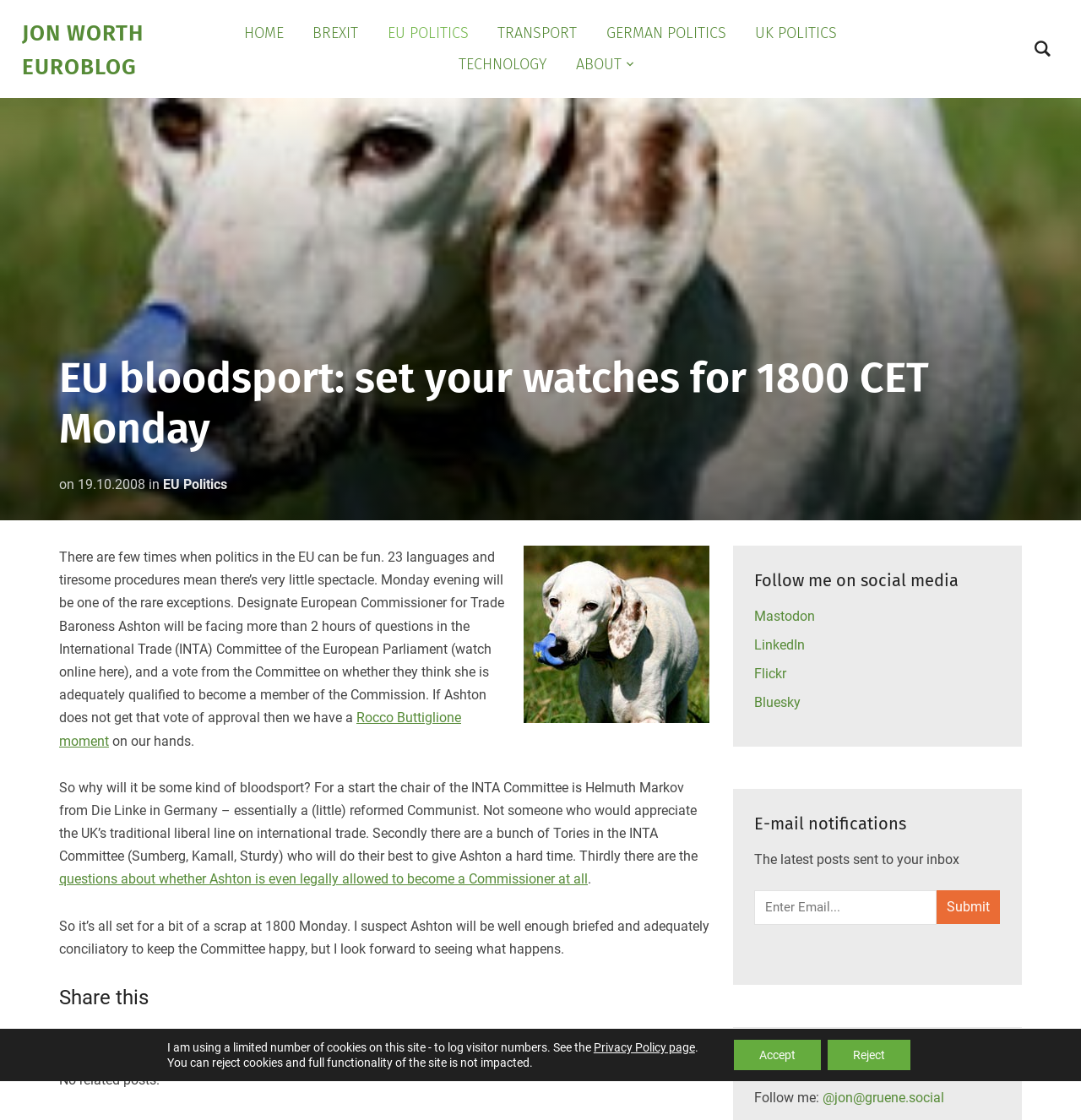Describe in detail what you see on the webpage.

The webpage is a blog post titled "EU bloodsport: set your watches for 1800 CET Monday" by Jon Worth Euroblog. At the top of the page, there is a heading "JON WORTH EUROBLOG" followed by a row of links to different sections of the blog, including "HOME", "BREXIT", "EU POLITICS", and others. 

Below the links, there is a search button at the top right corner of the page. The main content of the blog post starts with a heading "EU bloodsport: set your watches for 1800 CET Monday" followed by a time stamp "19.10.2008" and a category label "EU Politics". The blog post discusses the upcoming questioning of Baroness Ashton, the Designate European Commissioner for Trade, by the International Trade Committee of the European Parliament.

The blog post is divided into several paragraphs, with links to related topics and a image embedded in the text. At the end of the blog post, there are social media sharing buttons, including "Share on Mastodon", "Share on X", "Share on LinkedIn", and "Share on Facebook".

On the right side of the page, there are several sections, including "Follow me on social media" with links to the author's social media profiles, "E-mail notifications" with a form to subscribe to email updates, and "Latest toots from Mastodon" with a link to the author's Mastodon profile.

At the bottom of the page, there is a GDPR cookie banner with a message about the use of cookies on the site and buttons to accept or reject cookies.